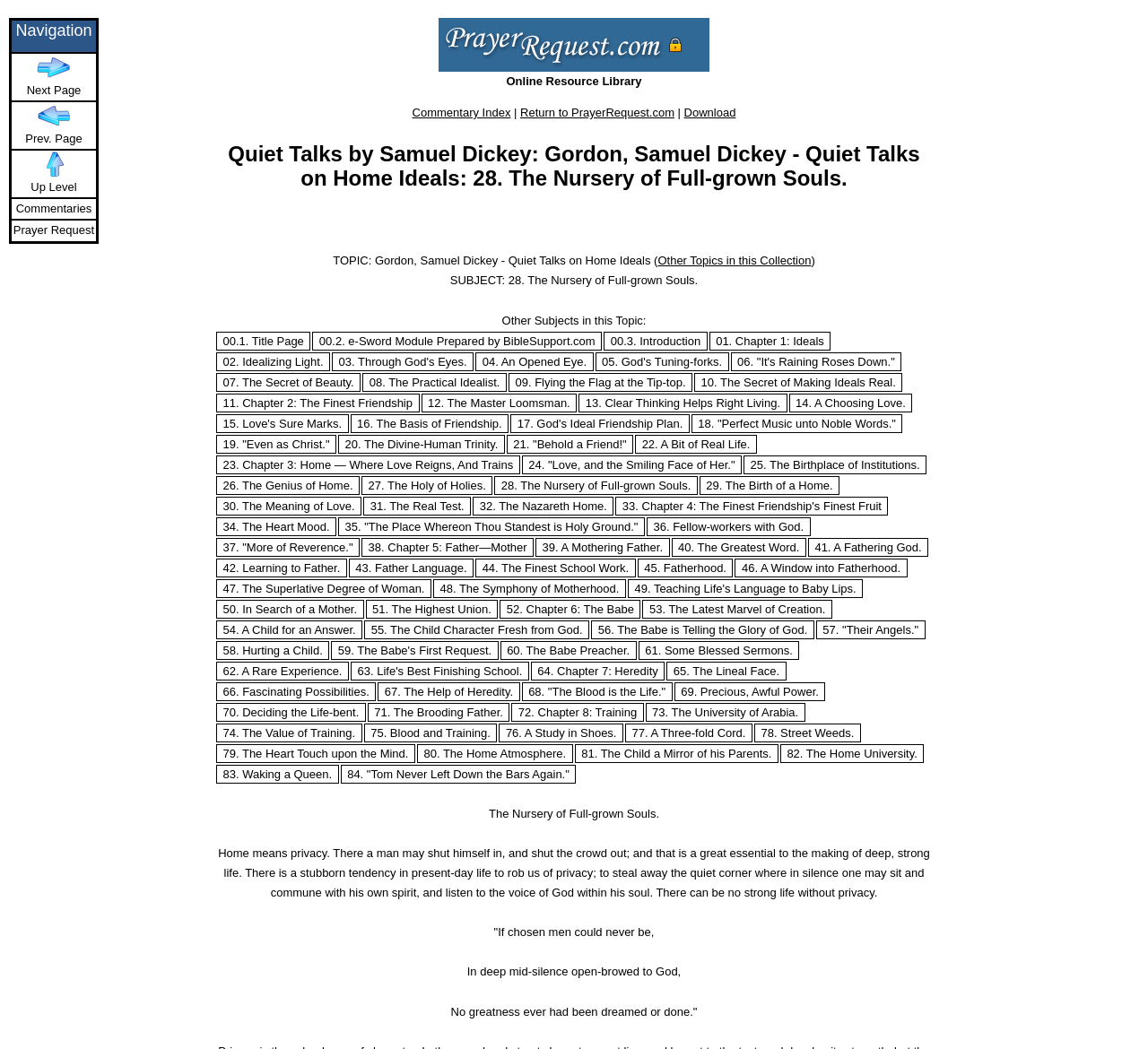Find the bounding box coordinates of the clickable area that will achieve the following instruction: "Click on 'Commentary Index'".

[0.359, 0.101, 0.445, 0.114]